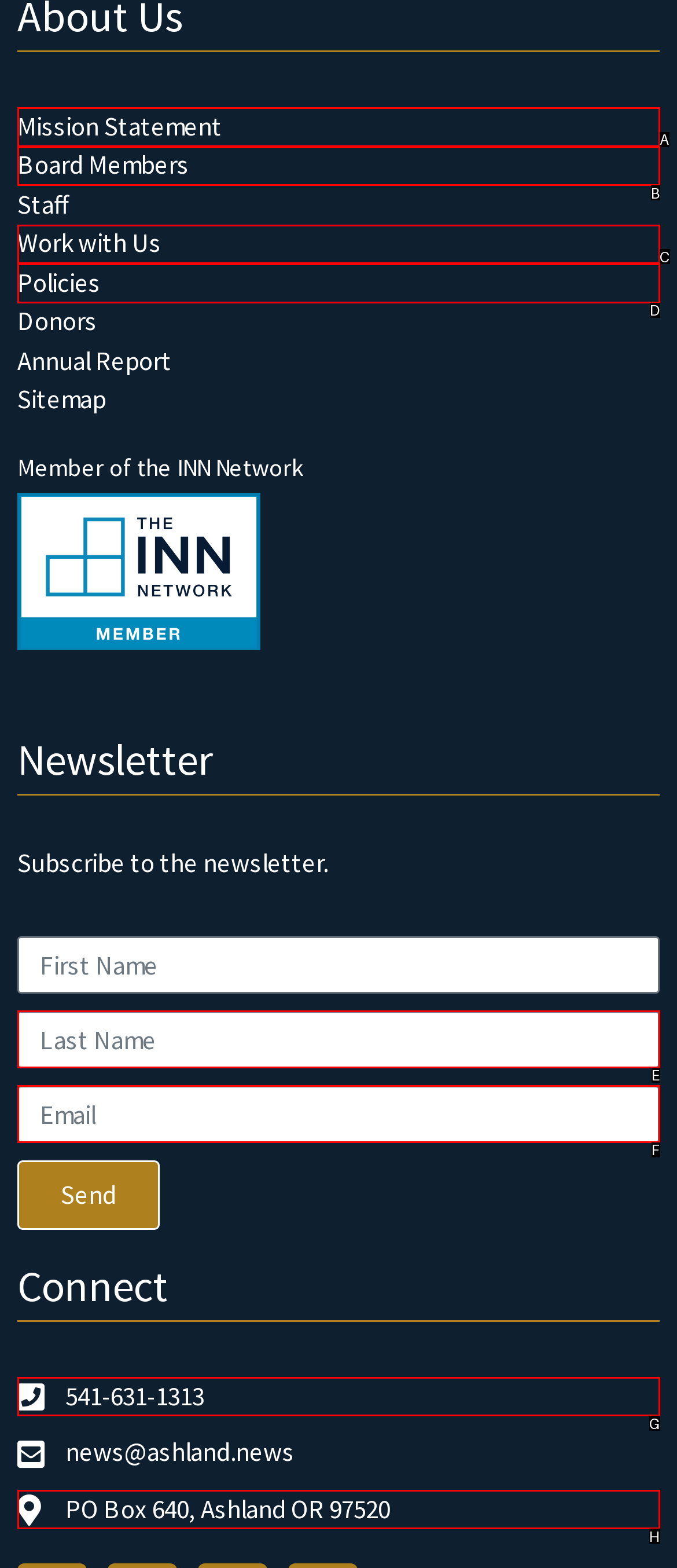Based on the description: parent_node: Email name="form_fields[email]" placeholder="Email", identify the matching lettered UI element.
Answer by indicating the letter from the choices.

F